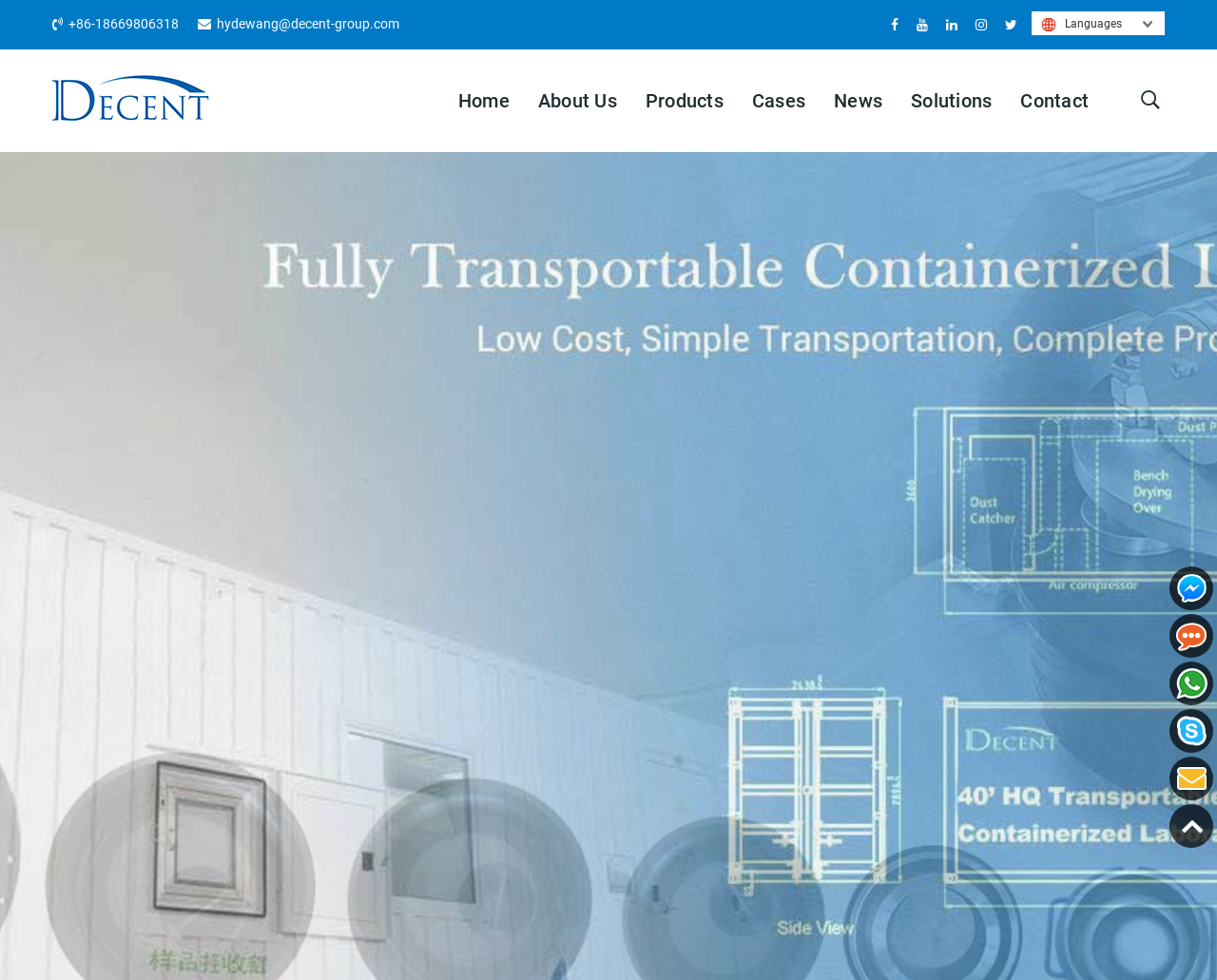Please find the bounding box coordinates of the element that needs to be clicked to perform the following instruction: "Go to Home page". The bounding box coordinates should be four float numbers between 0 and 1, represented as [left, top, right, bottom].

[0.376, 0.059, 0.419, 0.146]